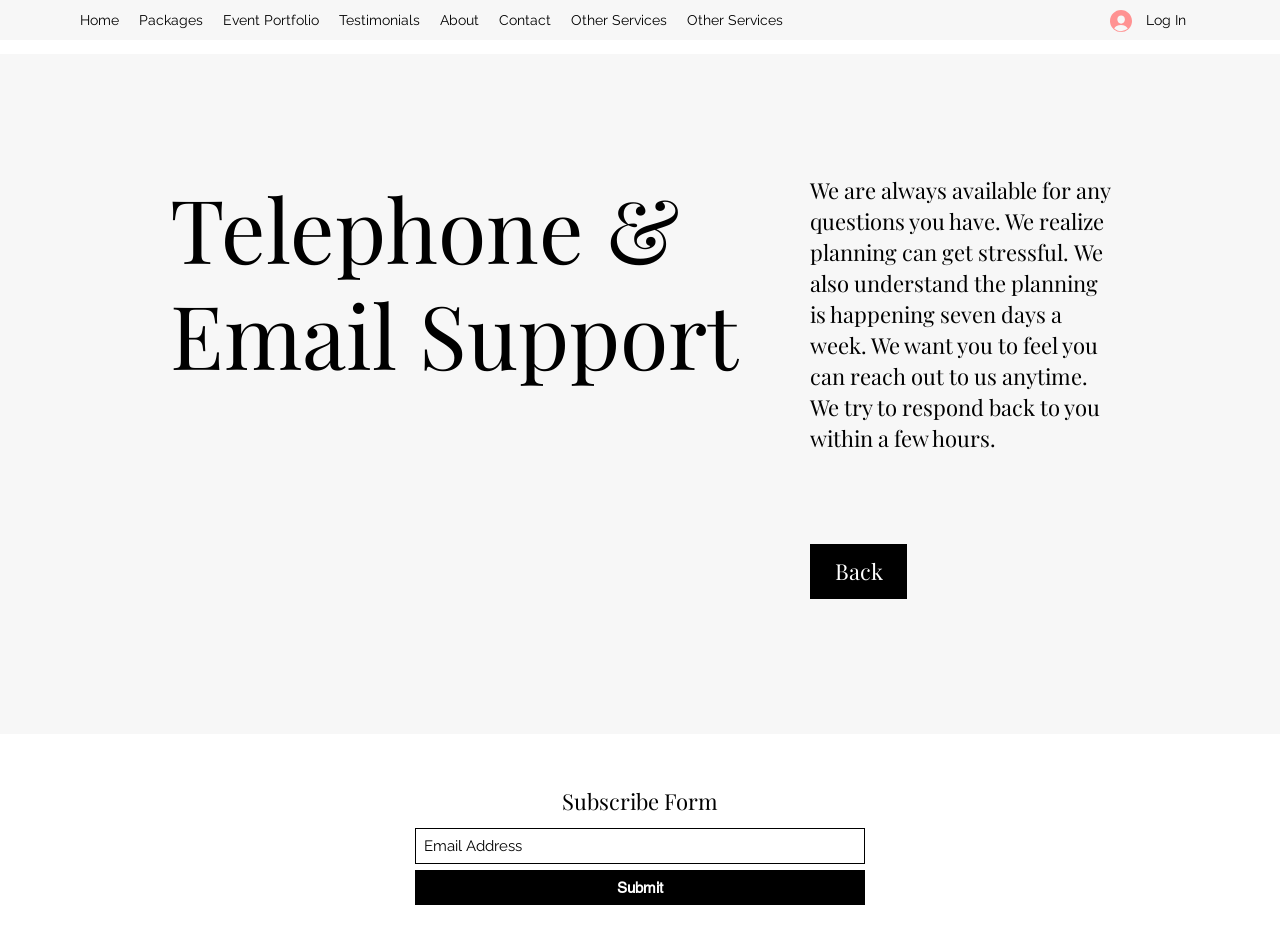Please identify the bounding box coordinates of the clickable area that will fulfill the following instruction: "Click on the Home link". The coordinates should be in the format of four float numbers between 0 and 1, i.e., [left, top, right, bottom].

[0.055, 0.005, 0.101, 0.037]